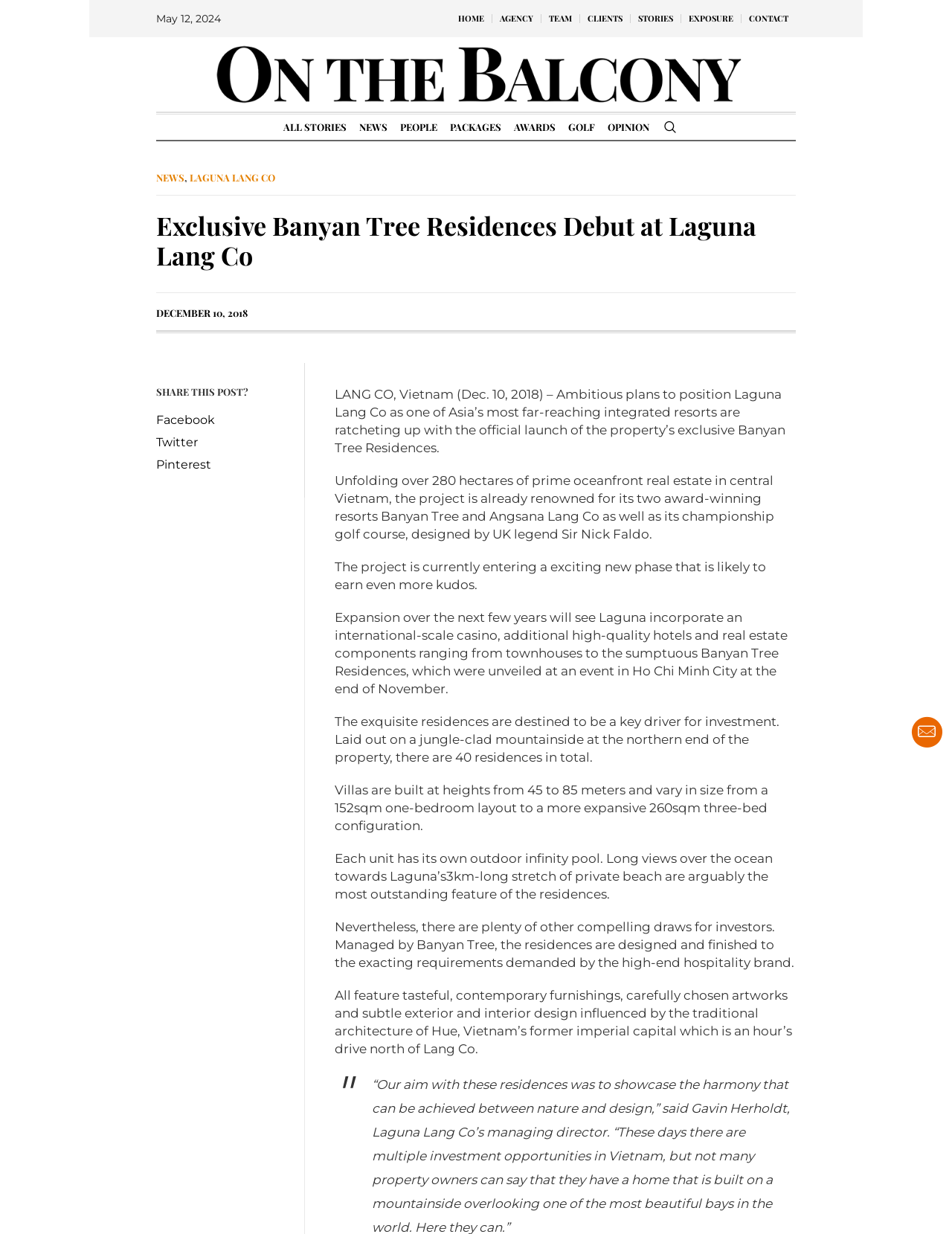Identify the bounding box coordinates of the clickable region necessary to fulfill the following instruction: "Click on LAGUNA LANG CO". The bounding box coordinates should be four float numbers between 0 and 1, i.e., [left, top, right, bottom].

[0.199, 0.139, 0.289, 0.149]